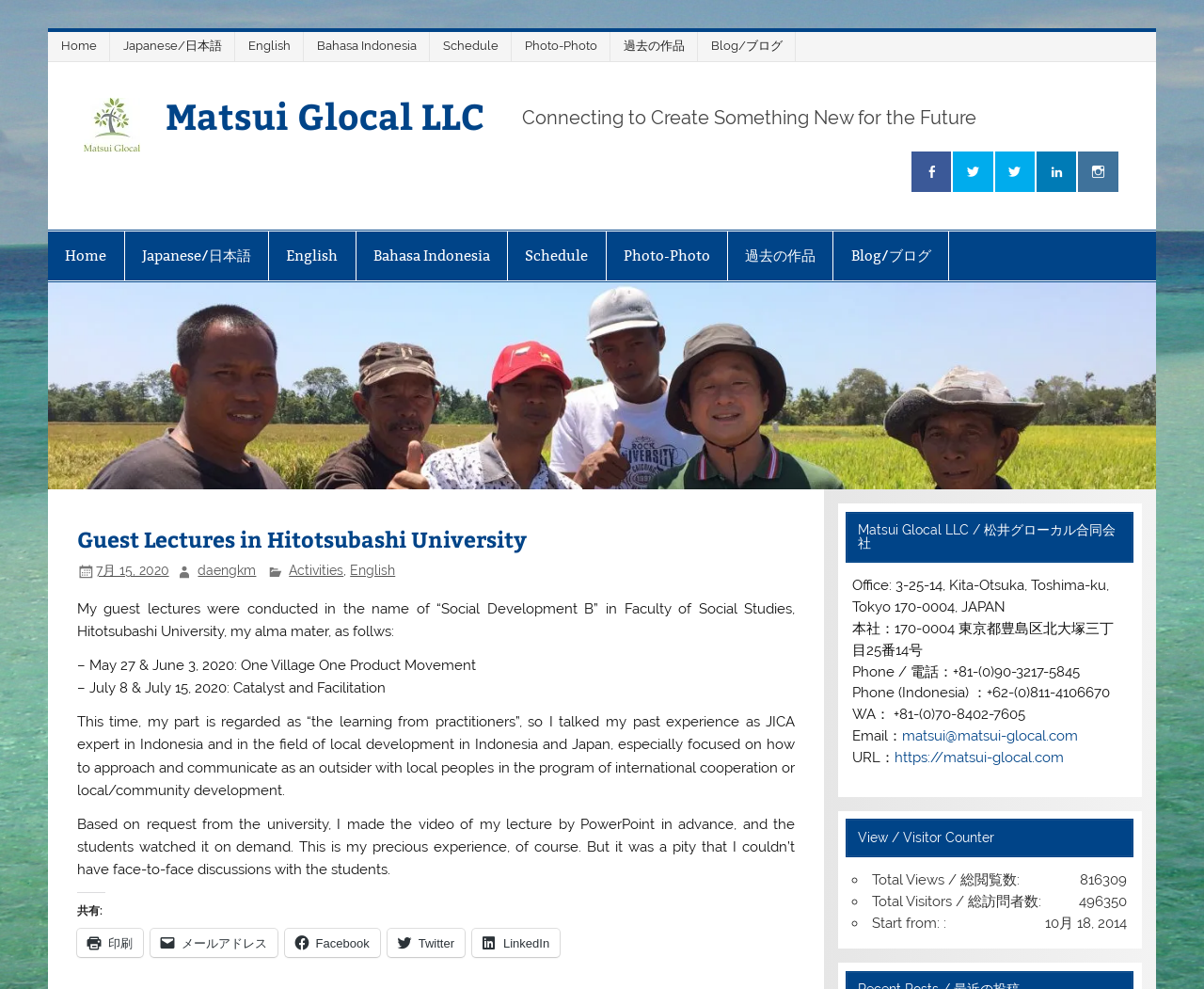Using the image as a reference, answer the following question in as much detail as possible:
What is the phone number of the office in Japan?

The answer can be found in the StaticText element with the text 'Phone / 電話：+81-(0)90-3217-5845' which is a sub-element of the heading 'Matsui Glocal LLC / 松井グローカル合同会社'.